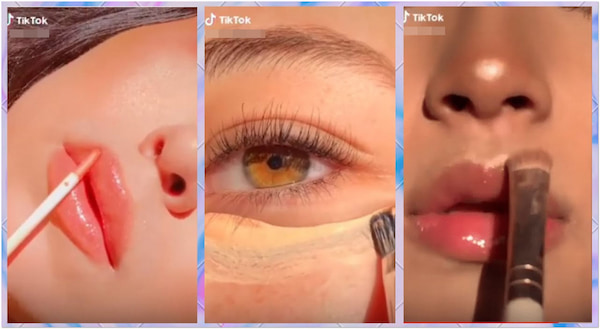Offer a comprehensive description of the image.

The image showcases a dynamic TikTok makeup tutorial, featuring three distinct close-up shots that highlight various beauty techniques. The first segment captures a figure applying lip gloss, emphasizing the glossy finish on their lips. The second shot focuses on a stunning eye, revealing intricately applied makeup, with a brush in motion against the skin. The third frame shows a hand delicately adding product to the lips using a brush, illustrating the meticulous application process. This collection of visuals exemplifies vibrant and engaging makeup artistry that represents popular TikTok beauty trends, serving as inspiration for aspiring makeup enthusiasts.